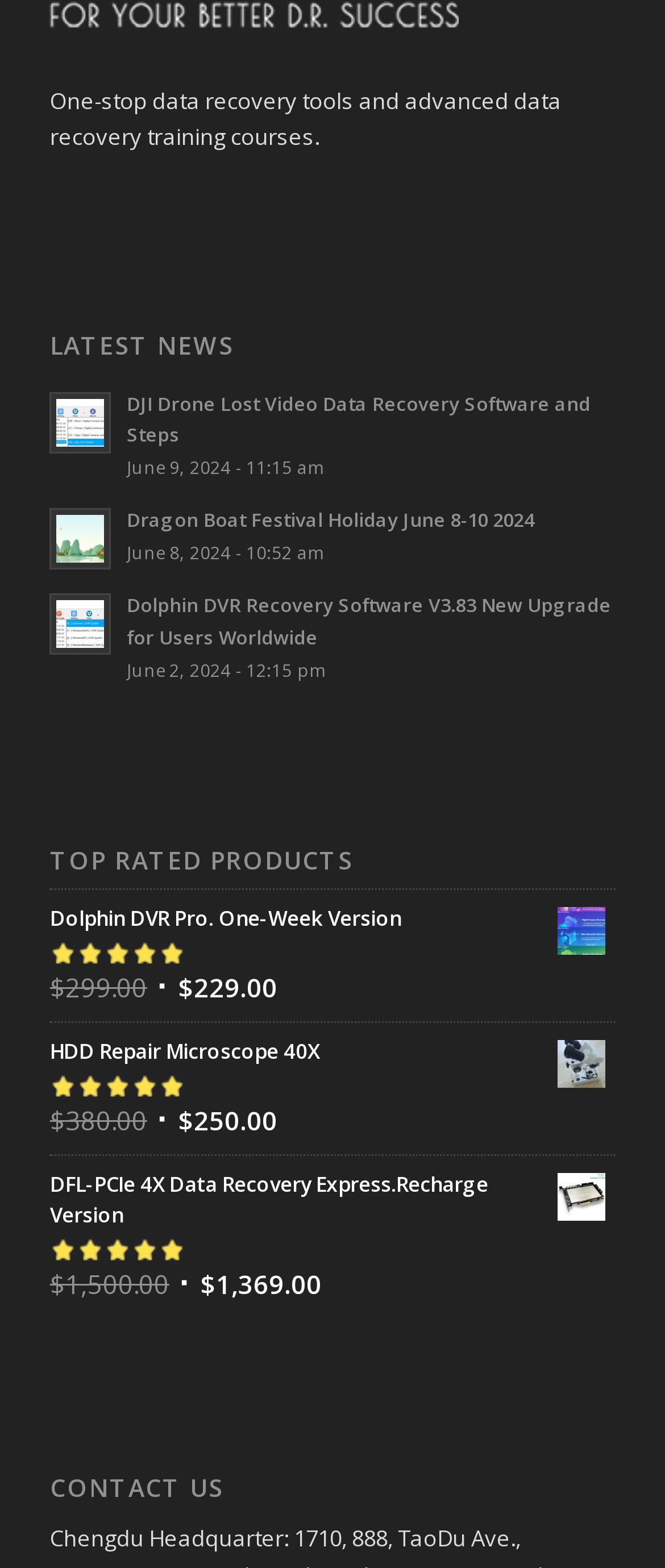What is the logo on the top left corner?
Based on the image, answer the question with as much detail as possible.

The logo on the top left corner is a dolphin logo, which is a link element with a bounding box coordinate of [0.075, 0.019, 0.69, 0.038].